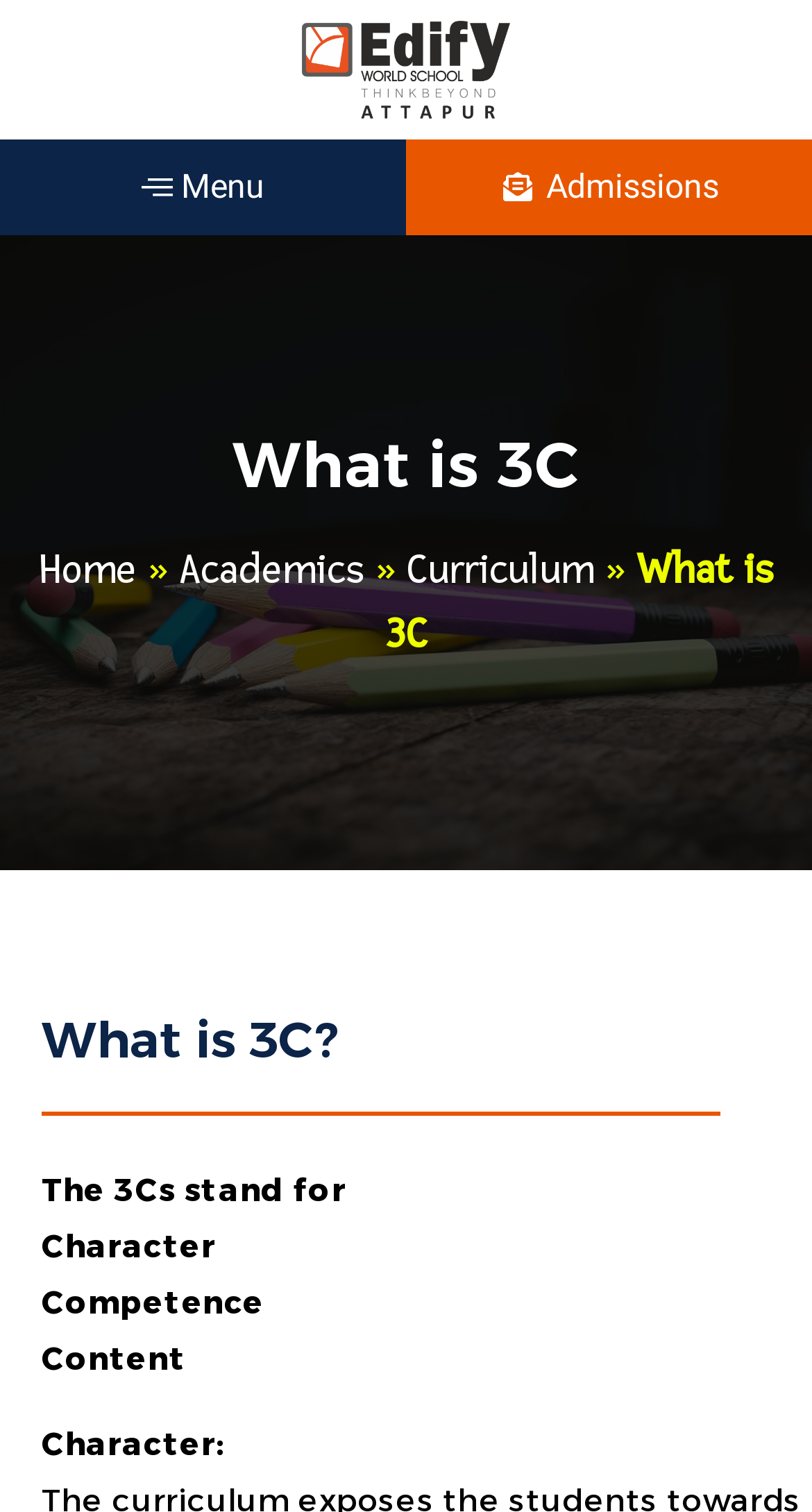What is the current page about?
Answer the question with a detailed explanation, including all necessary information.

The webpage is about explaining what the 3Cs are, which are Character, Competence, and Content. The page provides an overview of the 3Cs and their significance in the context of the curriculum.